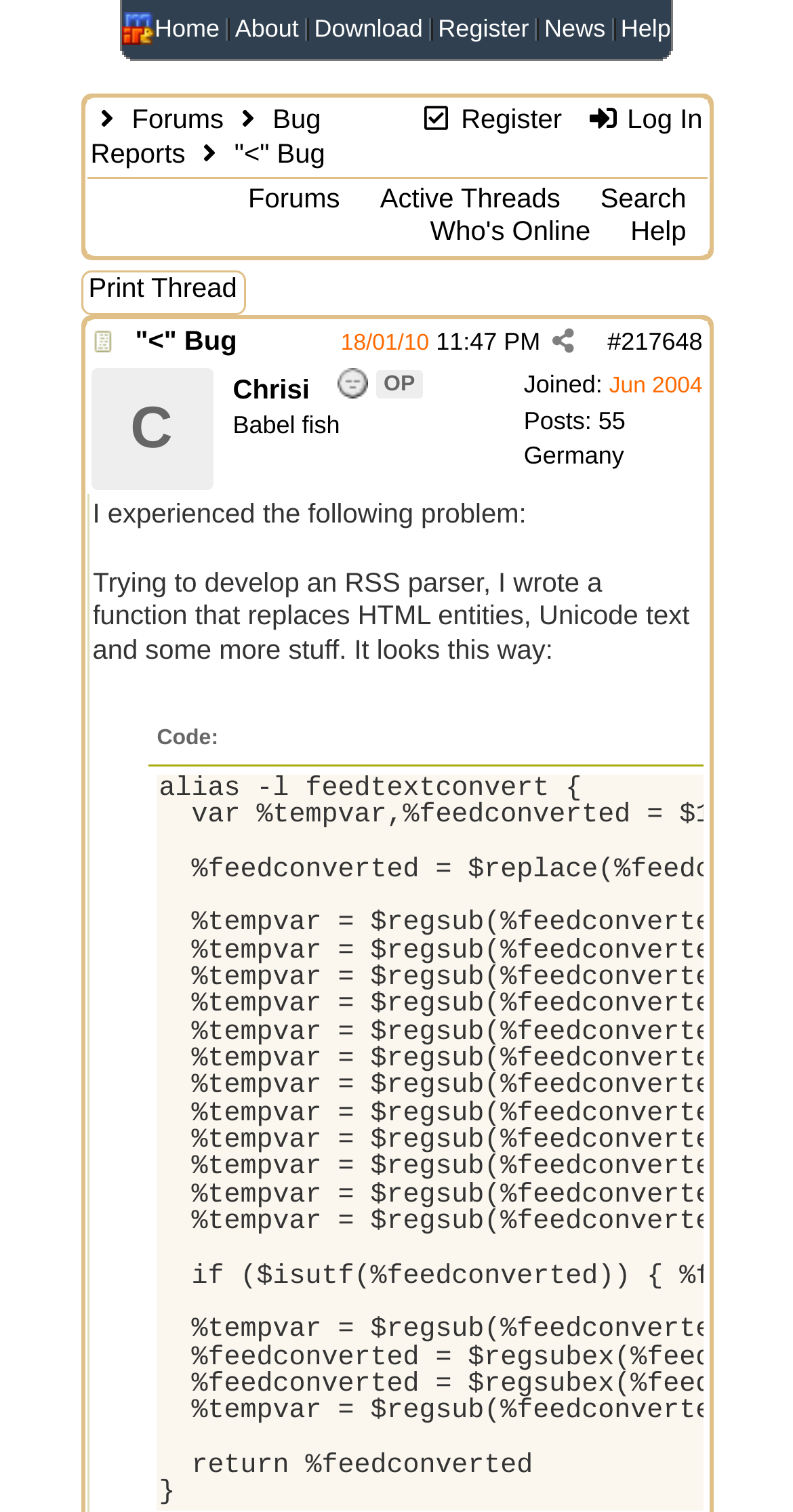What is the name of the forum?
Using the details shown in the screenshot, provide a comprehensive answer to the question.

The name of the forum can be found in the top-left corner of the webpage, where it says 'mIRC Home' and has a link to the homepage.